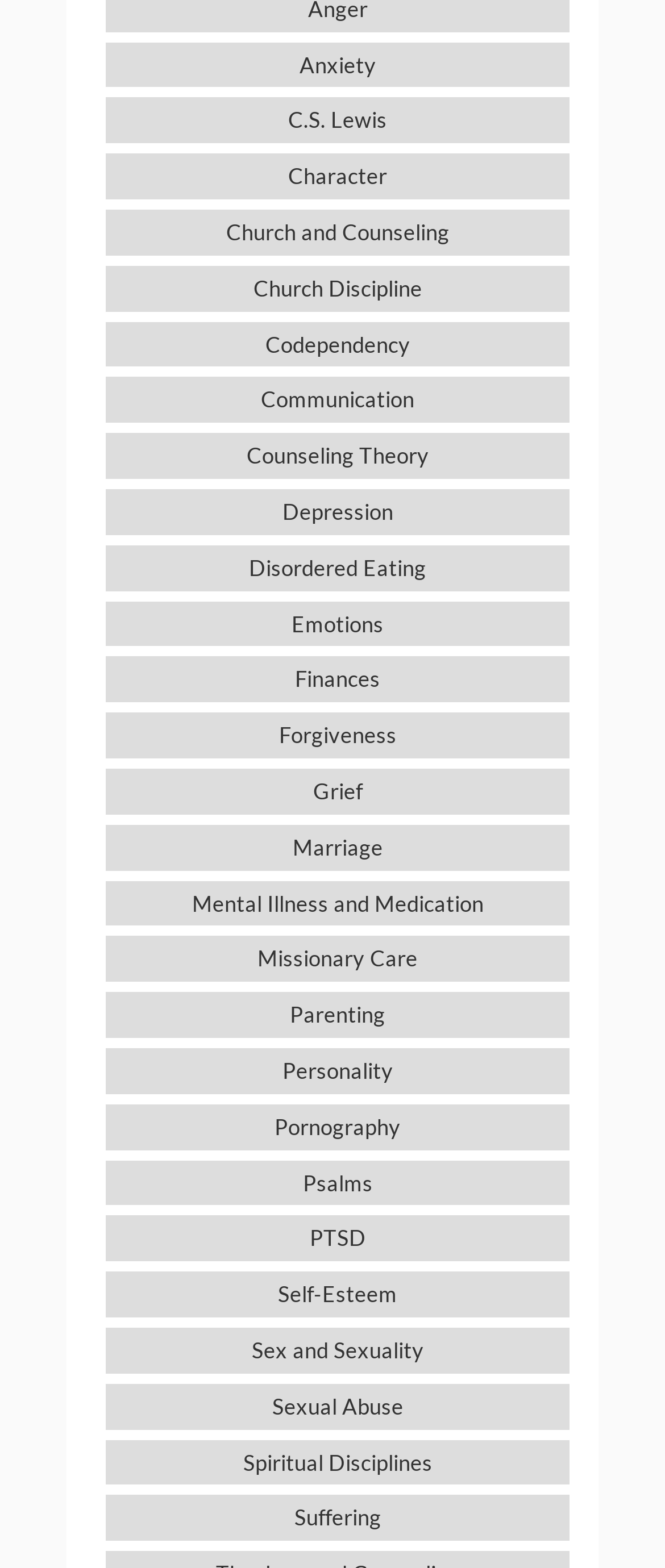Please specify the bounding box coordinates of the clickable region necessary for completing the following instruction: "Explore C.S. Lewis". The coordinates must consist of four float numbers between 0 and 1, i.e., [left, top, right, bottom].

[0.159, 0.062, 0.856, 0.091]